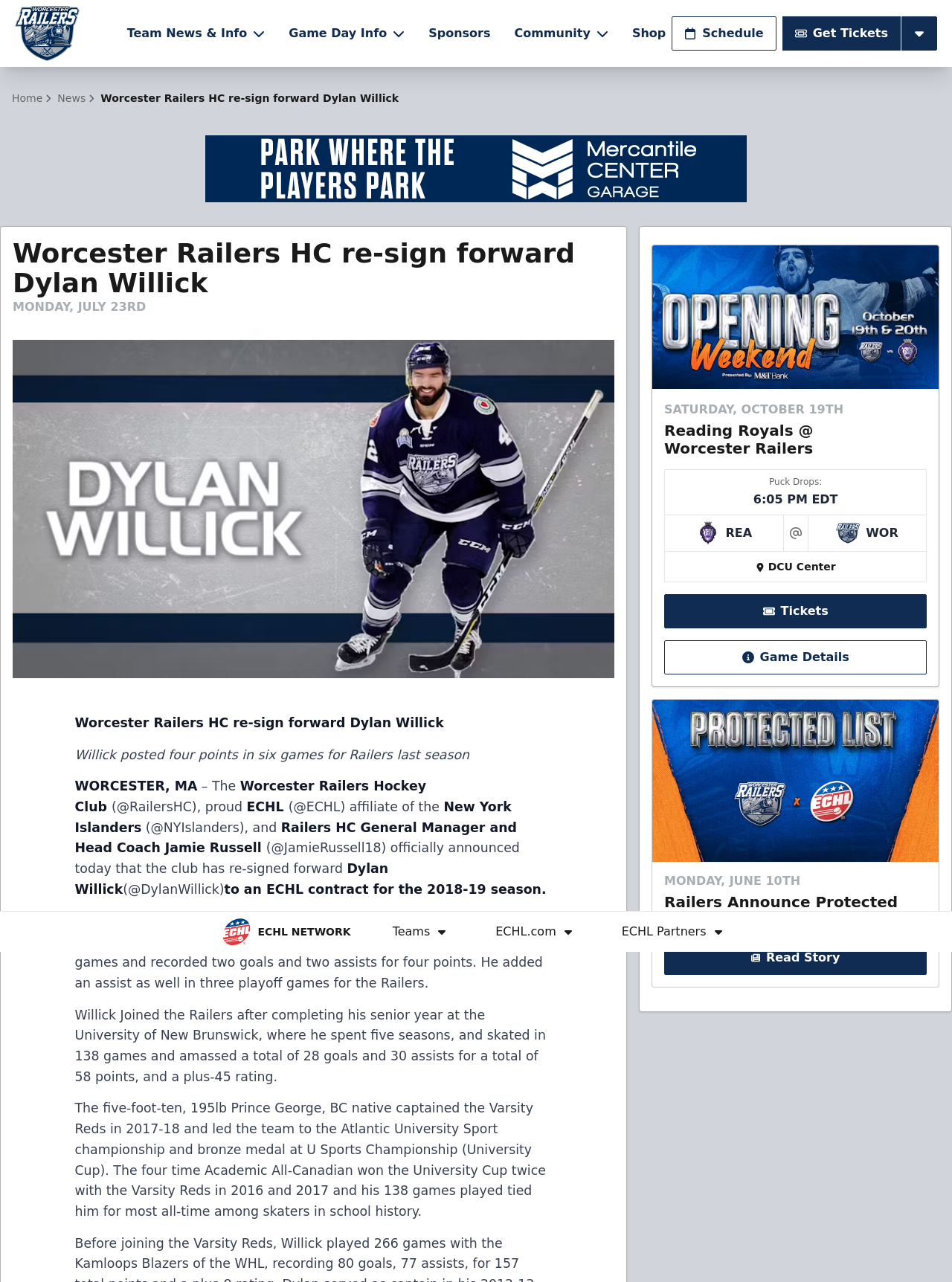Specify the bounding box coordinates of the area to click in order to follow the given instruction: "Check the 'Schedule'."

[0.706, 0.013, 0.815, 0.039]